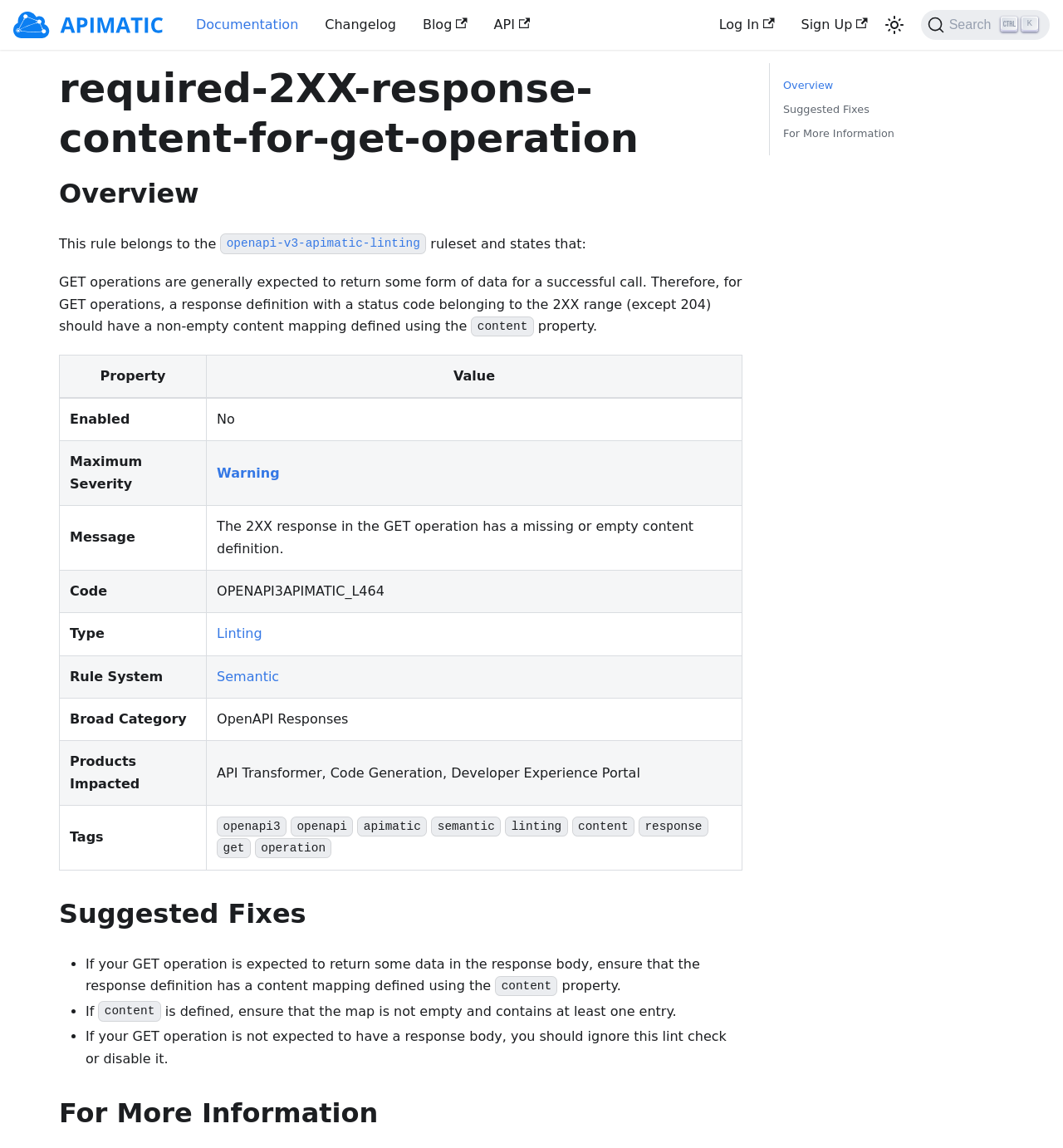Based on the element description: "Warning", identify the UI element and provide its bounding box coordinates. Use four float numbers between 0 and 1, [left, top, right, bottom].

[0.204, 0.405, 0.263, 0.419]